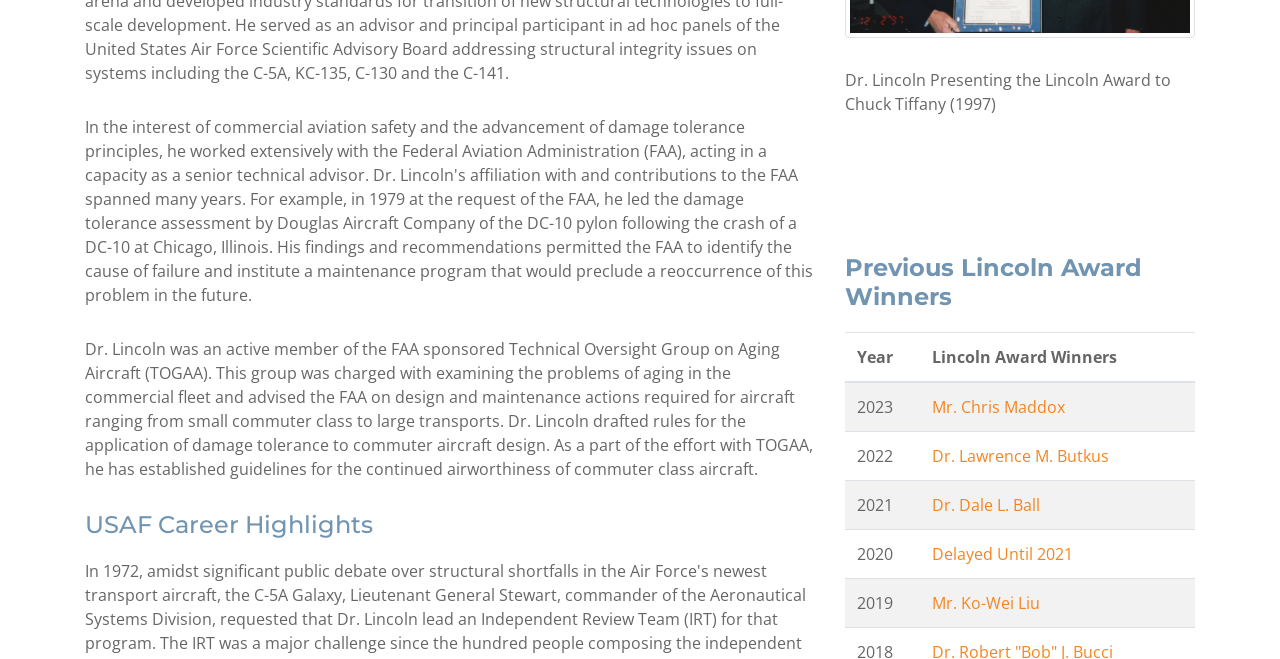Given the element description Dr. Lawrence M. Butkus, predict the bounding box coordinates for the UI element in the webpage screenshot. The format should be (top-left x, top-left y, bottom-right x, bottom-right y), and the values should be between 0 and 1.

[0.728, 0.675, 0.866, 0.708]